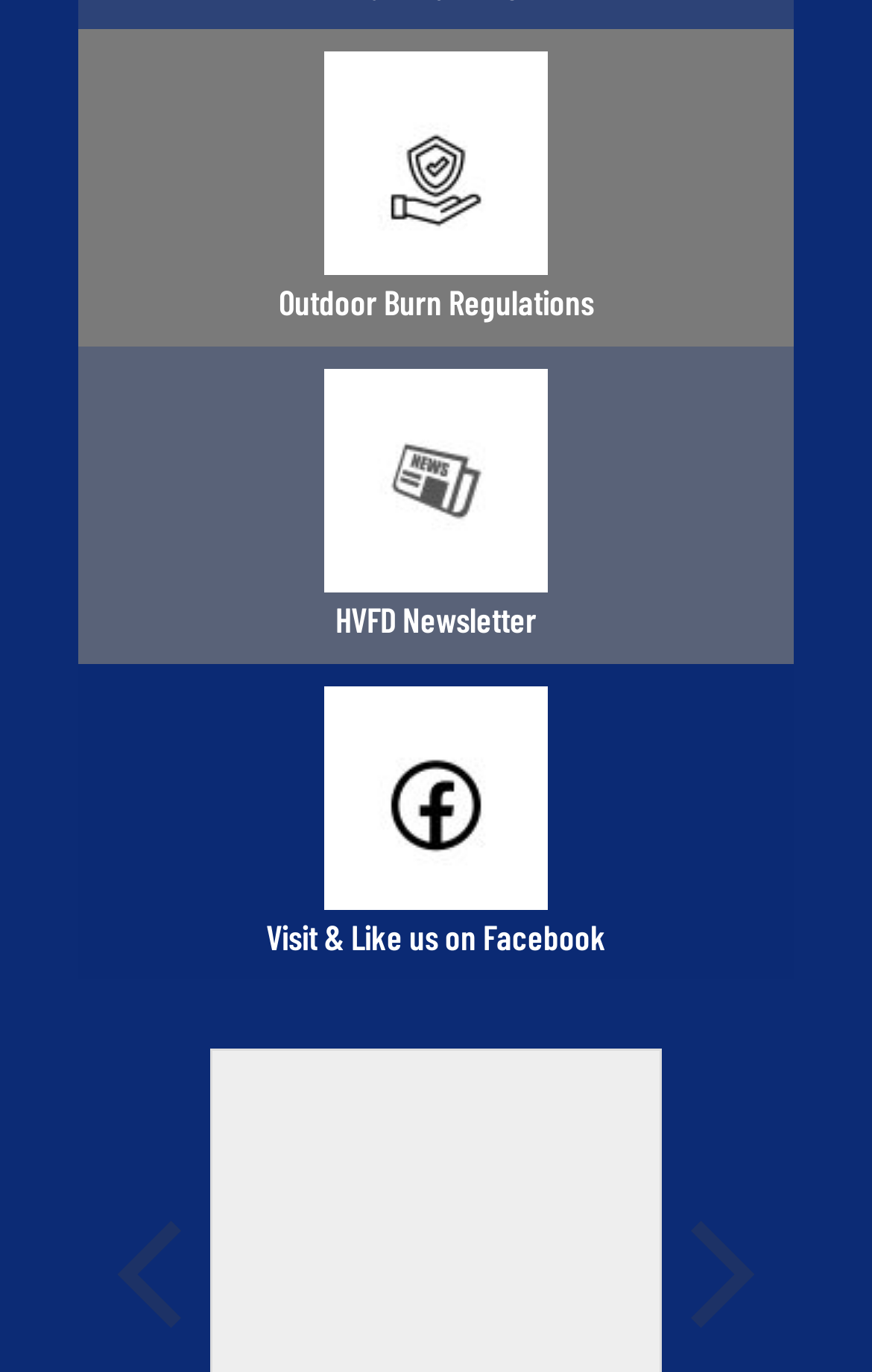Give a one-word or one-phrase response to the question: 
What is the theme of the webpage?

fire department